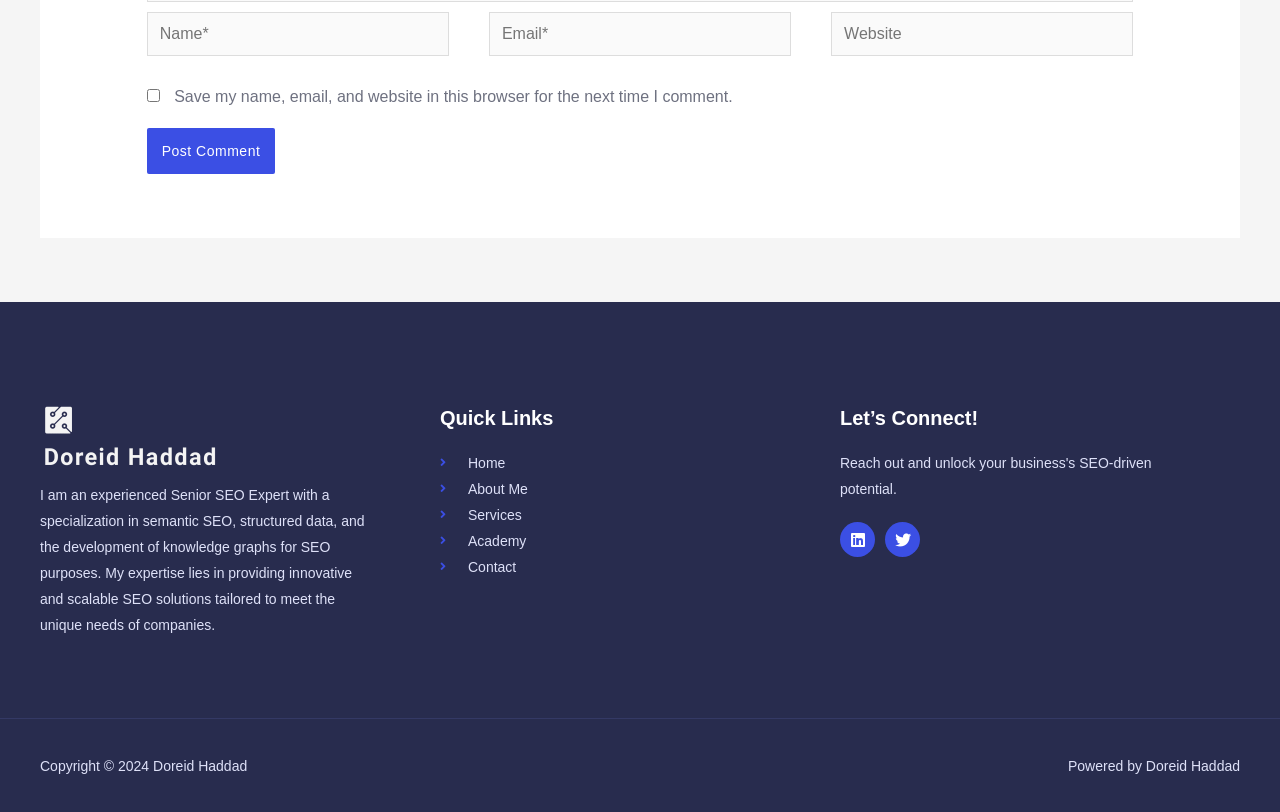Find the bounding box coordinates for the element that must be clicked to complete the instruction: "Enter your website". The coordinates should be four float numbers between 0 and 1, indicated as [left, top, right, bottom].

[0.649, 0.015, 0.885, 0.069]